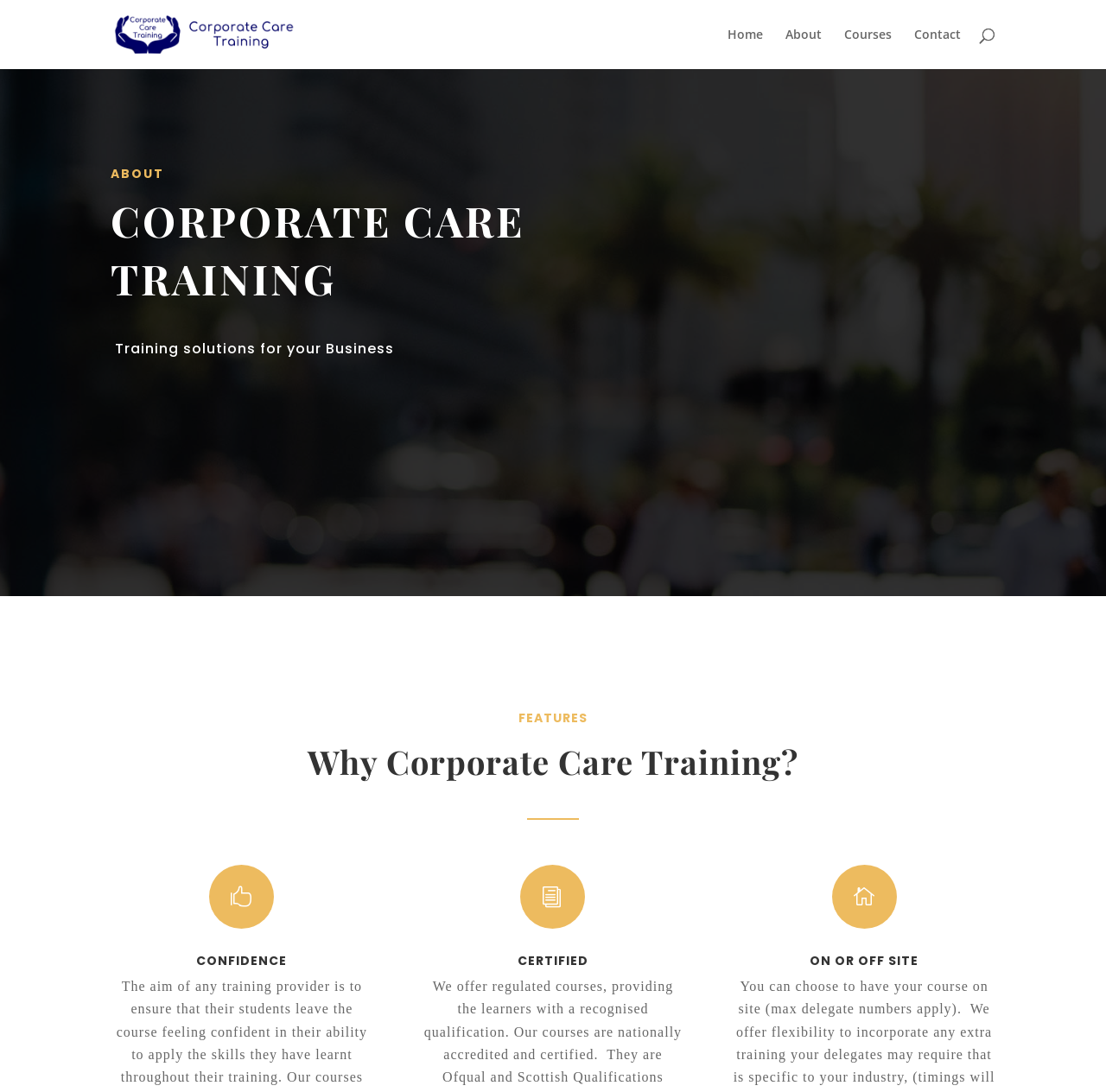What is the purpose of Corporate Care Training?
Please provide a single word or phrase in response based on the screenshot.

Training solutions for business